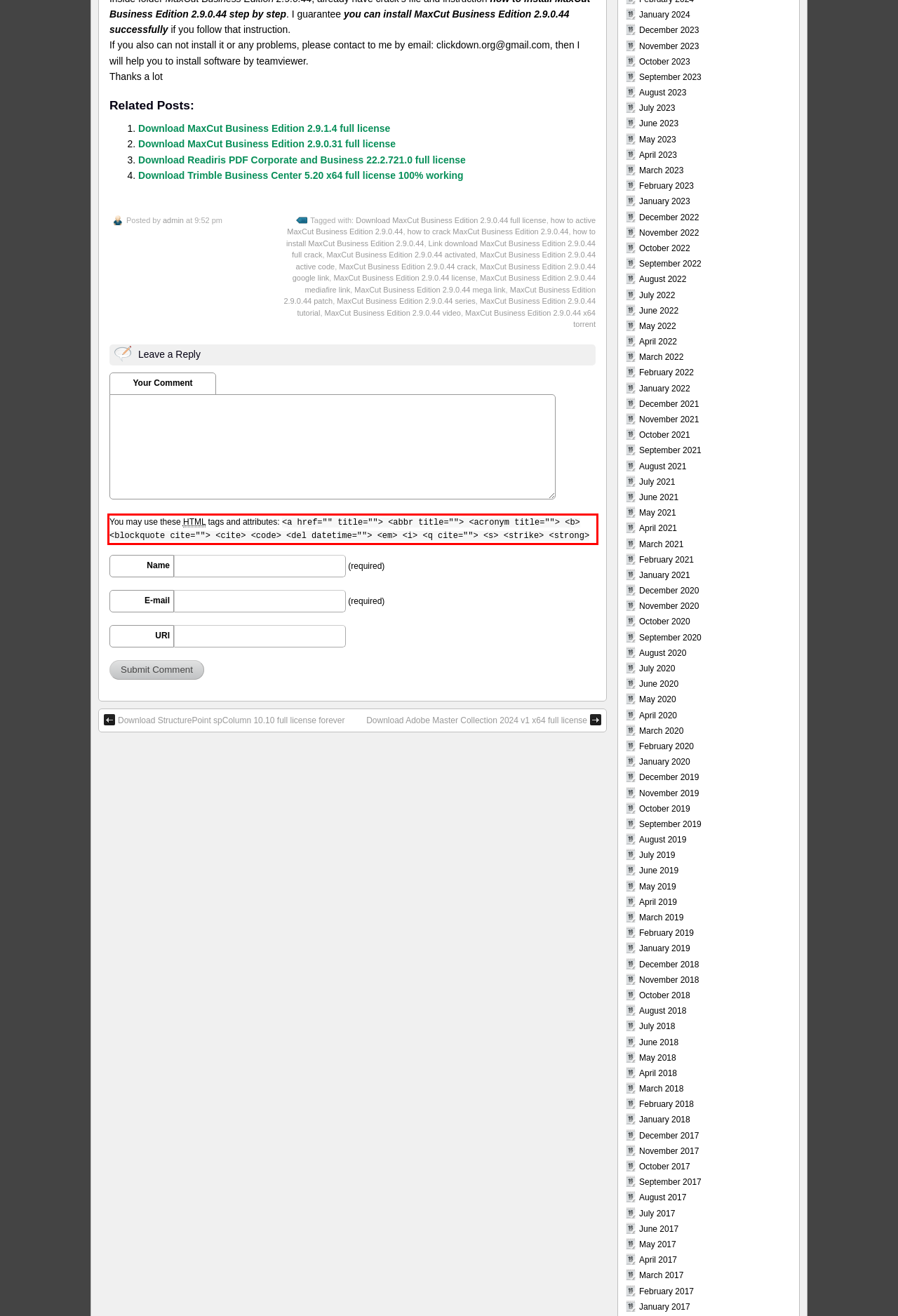Identify the text inside the red bounding box on the provided webpage screenshot by performing OCR.

You may use these HTML tags and attributes: <a href="" title=""> <abbr title=""> <acronym title=""> <b> <blockquote cite=""> <cite> <code> <del datetime=""> <em> <i> <q cite=""> <s> <strike> <strong>